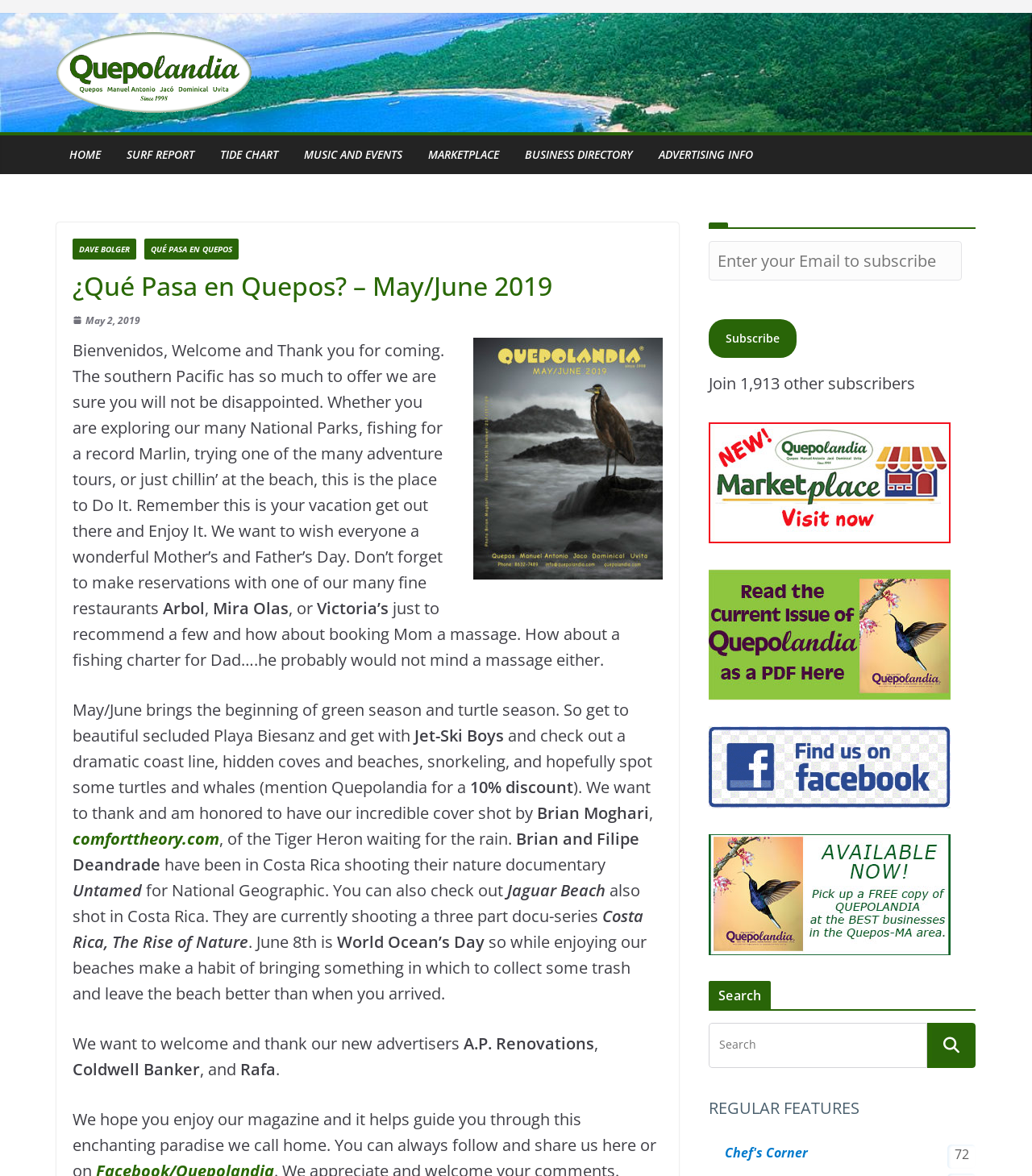Pinpoint the bounding box coordinates of the clickable area needed to execute the instruction: "Click on the HOME link". The coordinates should be specified as four float numbers between 0 and 1, i.e., [left, top, right, bottom].

[0.067, 0.122, 0.098, 0.141]